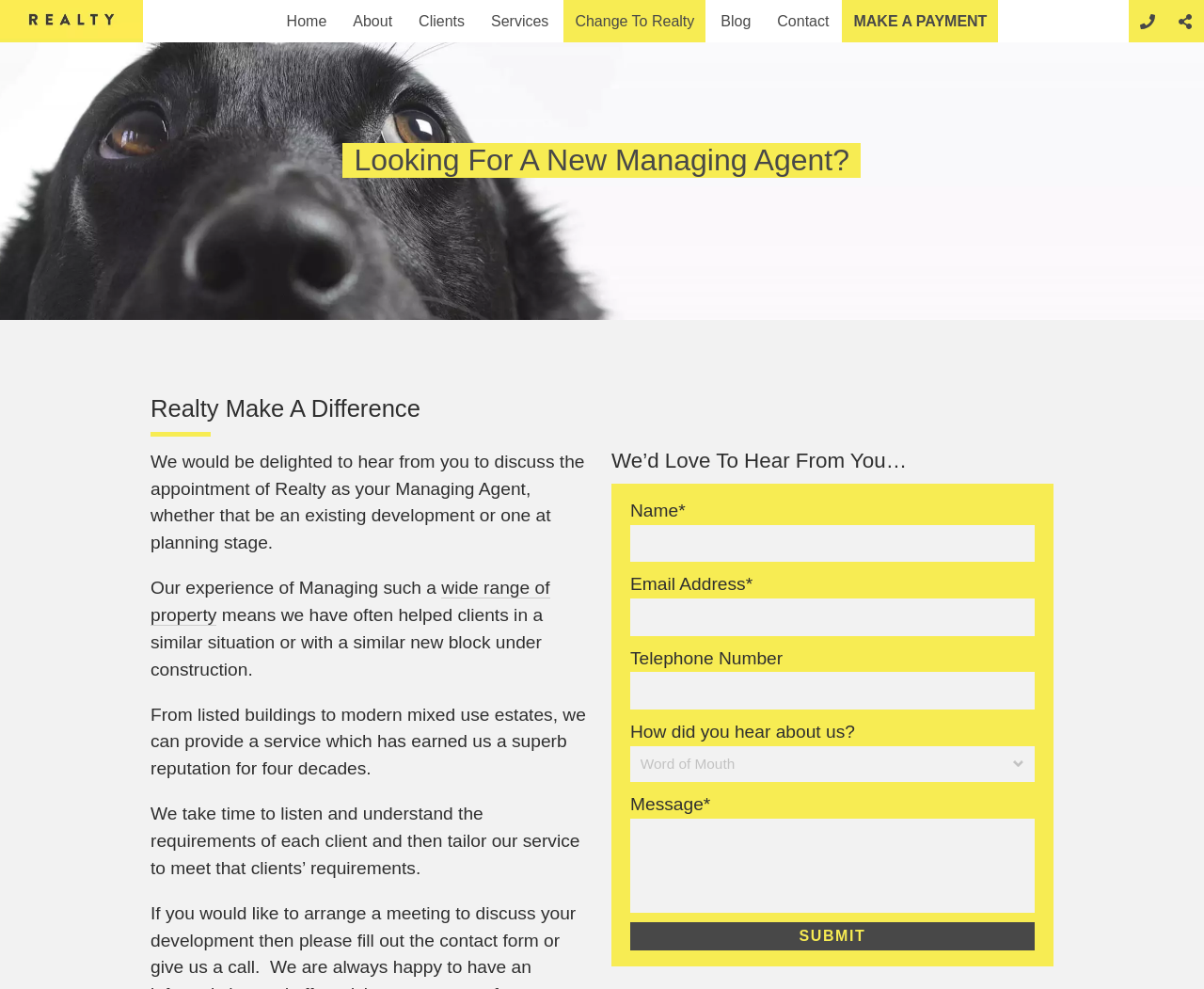Provide a thorough and detailed response to the question by examining the image: 
What is the purpose of the form on the webpage?

The form on the webpage is used to collect user information such as name, email address, telephone number, and message, which suggests that its purpose is to allow users to contact Realty, likely to inquire about their managing agent services.